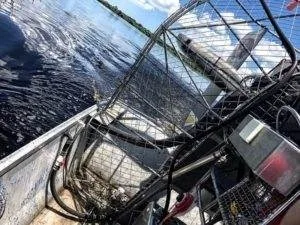What type of environment is the airboat commonly used in?
Refer to the image and answer the question using a single word or phrase.

Marshy waters